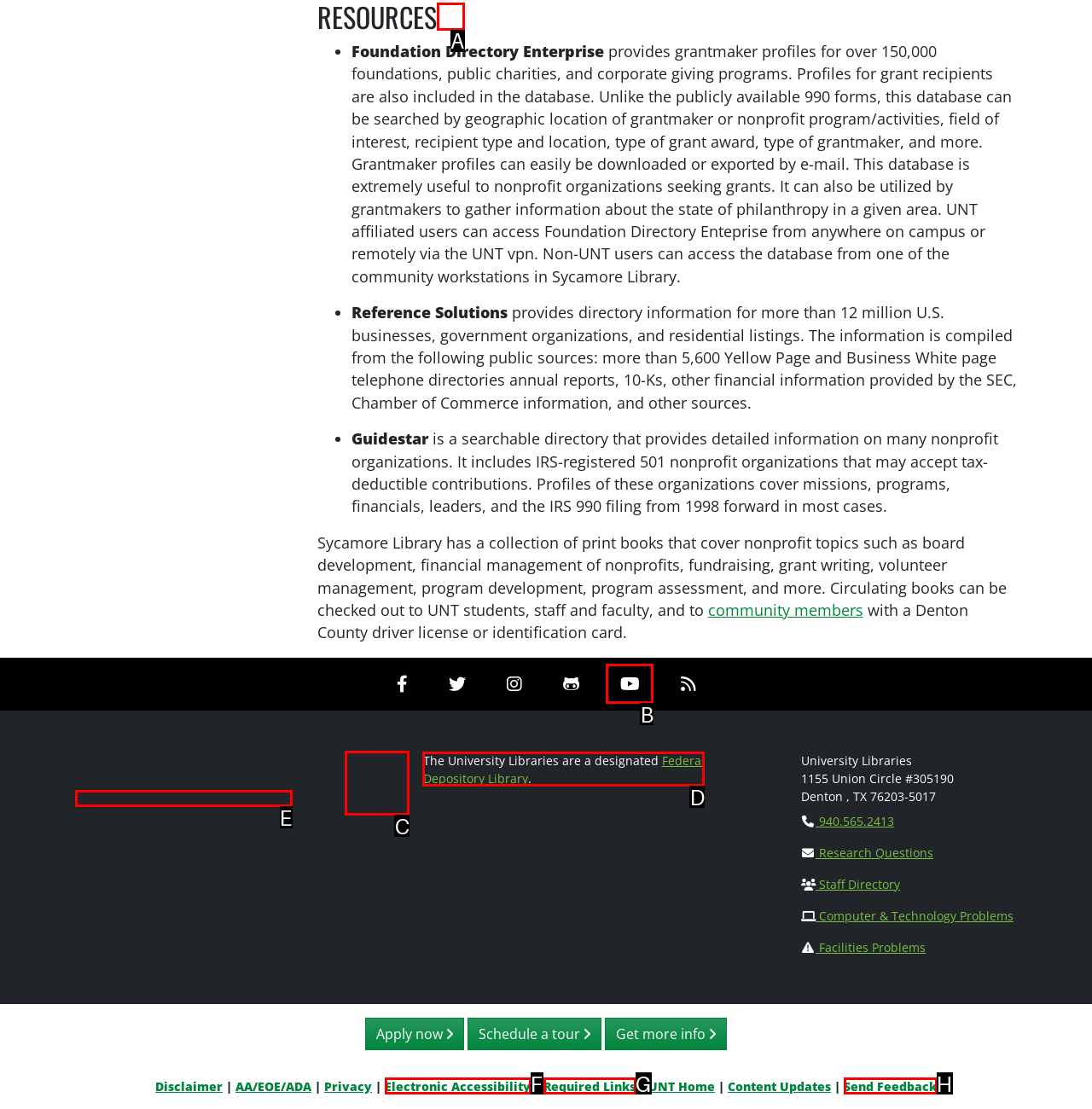Choose the HTML element that should be clicked to accomplish the task: Click on Resources. Answer with the letter of the chosen option.

A